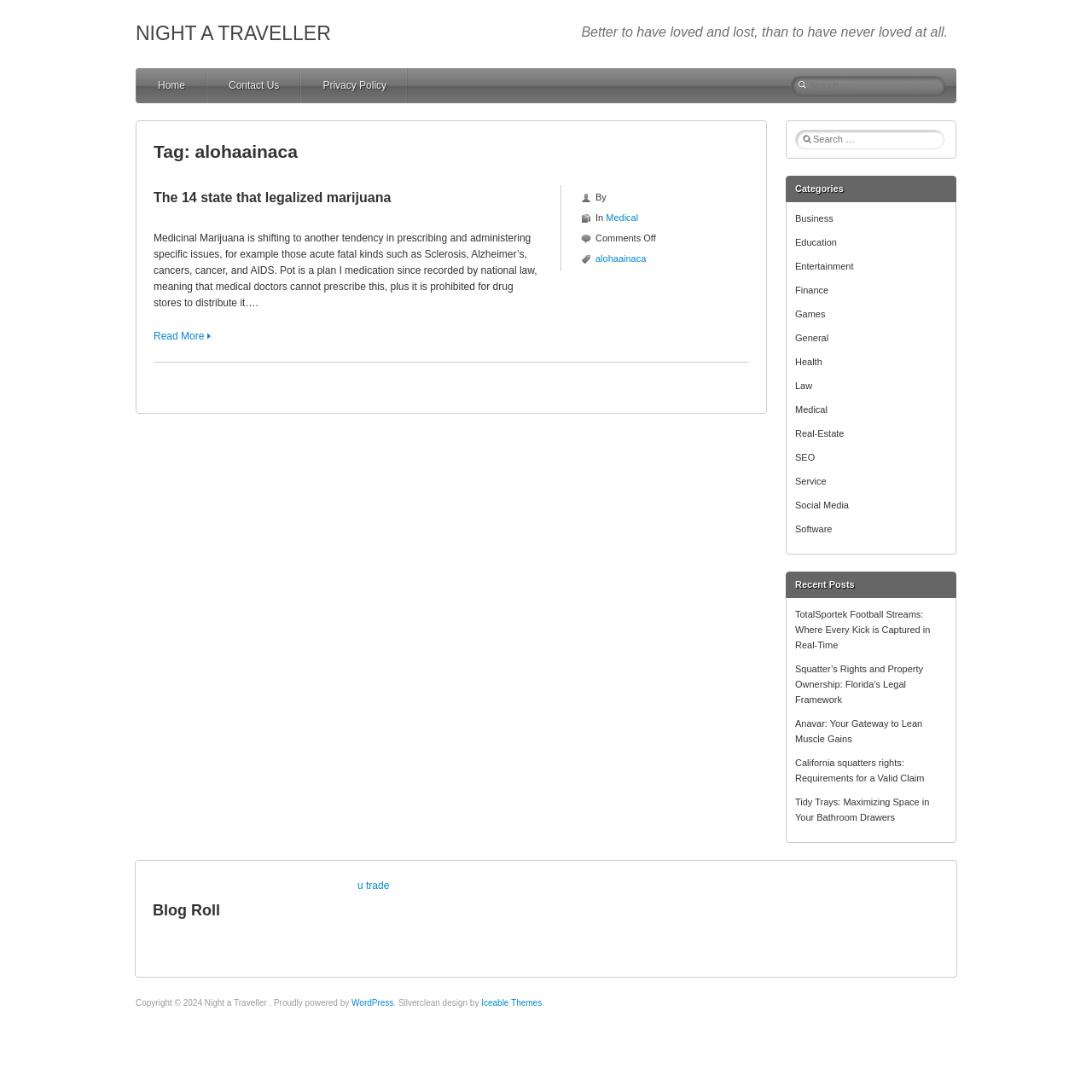Predict the bounding box of the UI element that fits this description: "Medical".

[0.555, 0.194, 0.584, 0.204]